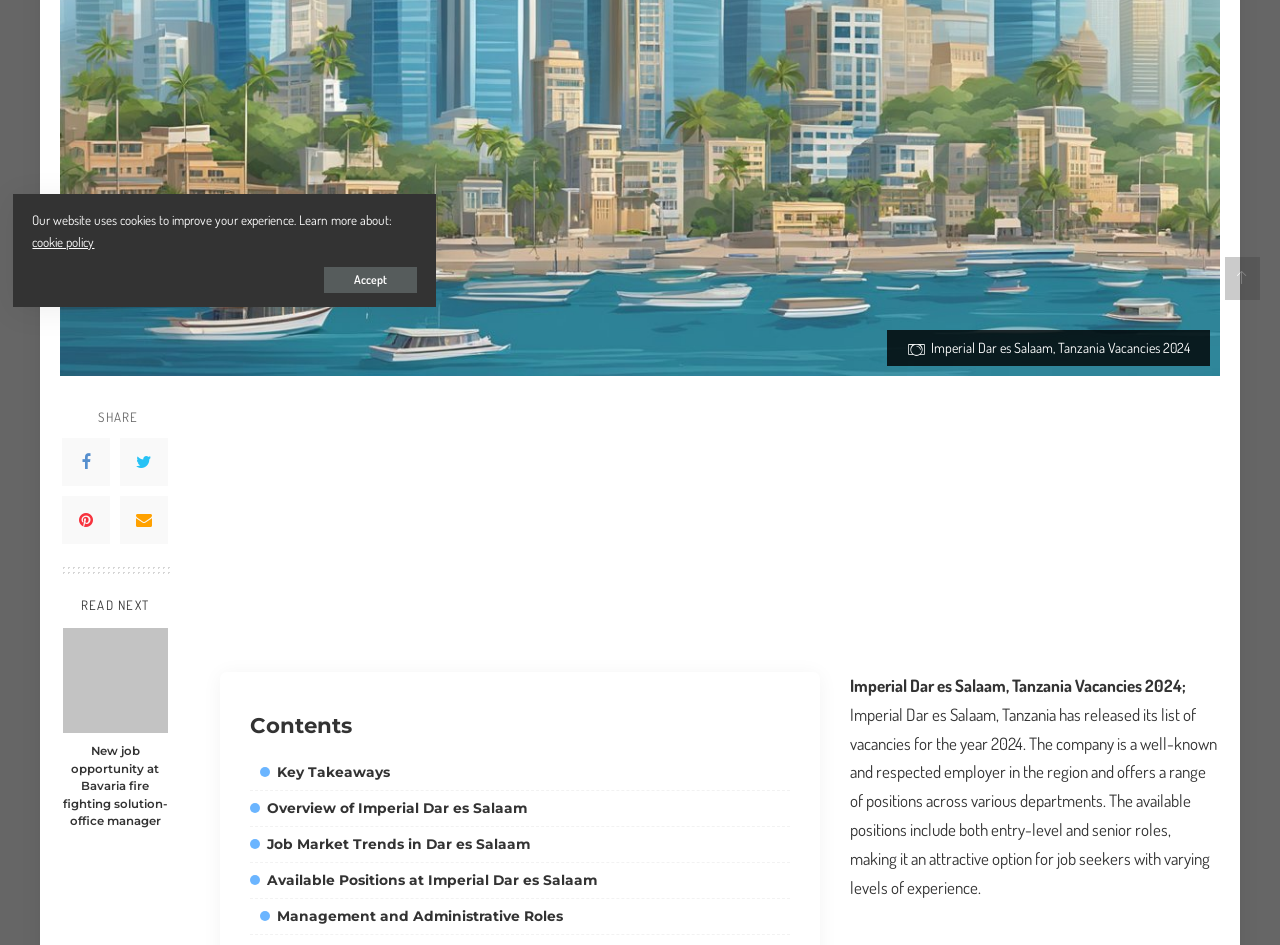Please find the bounding box coordinates of the element that needs to be clicked to perform the following instruction: "Read about new job opportunity at Bavaria fire fighting solution". The bounding box coordinates should be four float numbers between 0 and 1, represented as [left, top, right, bottom].

[0.049, 0.326, 0.131, 0.437]